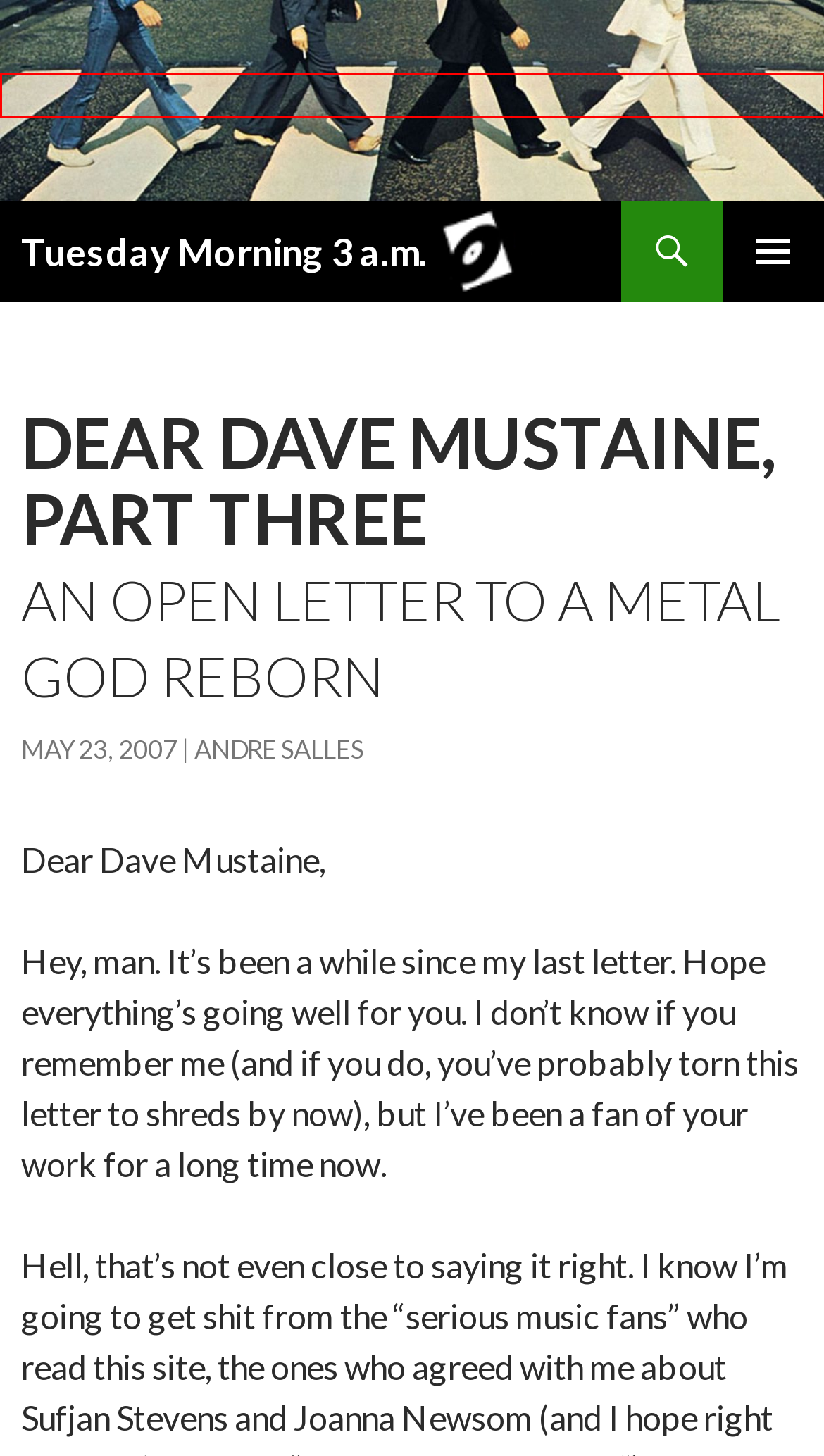Check out the screenshot of a webpage with a red rectangle bounding box. Select the best fitting webpage description that aligns with the new webpage after clicking the element inside the bounding box. Here are the candidates:
A. Do I Disappoint You? | Tuesday Morning 3 a.m.
B. And In the End… | Tuesday Morning 3 a.m.
C. We’ve Been Here Too Long | Tuesday Morning 3 a.m.
D. Andre Salles | Tuesday Morning 3 a.m.
E. Not-Quites and Also-Rans | Tuesday Morning 3 a.m.
F. Contact | Tuesday Morning 3 a.m.
G. The Last Reviews Part Two | Tuesday Morning 3 a.m.
H. Tuesday Morning 3 a.m. | a column by andre salles

H